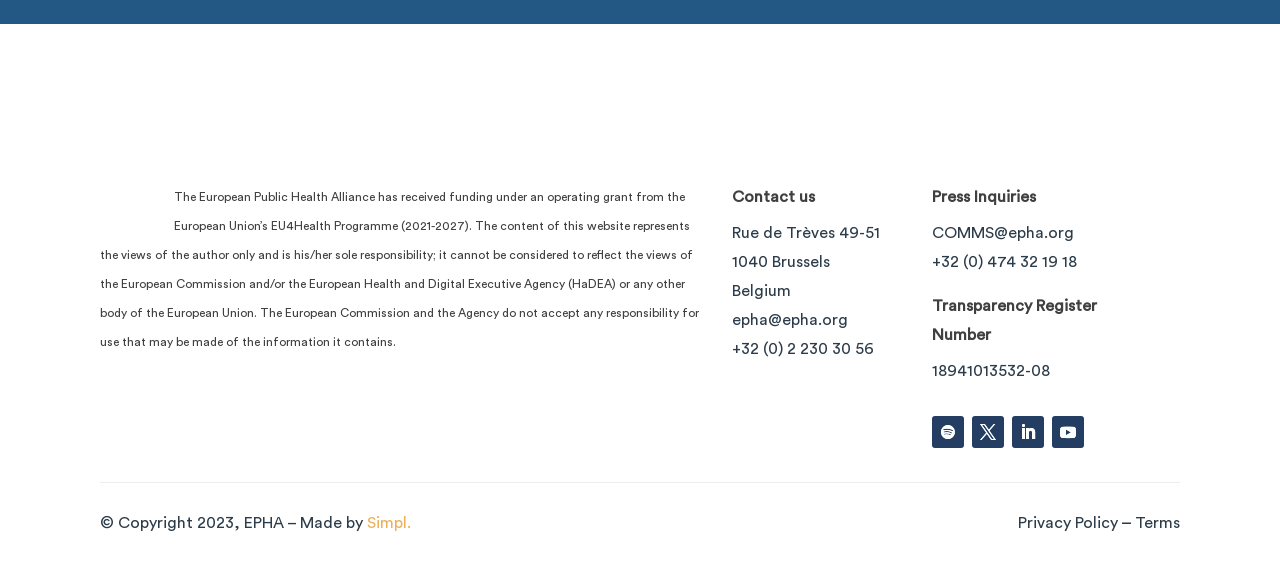Determine the bounding box coordinates of the section to be clicked to follow the instruction: "View the privacy policy". The coordinates should be given as four float numbers between 0 and 1, formatted as [left, top, right, bottom].

[0.795, 0.914, 0.873, 0.942]